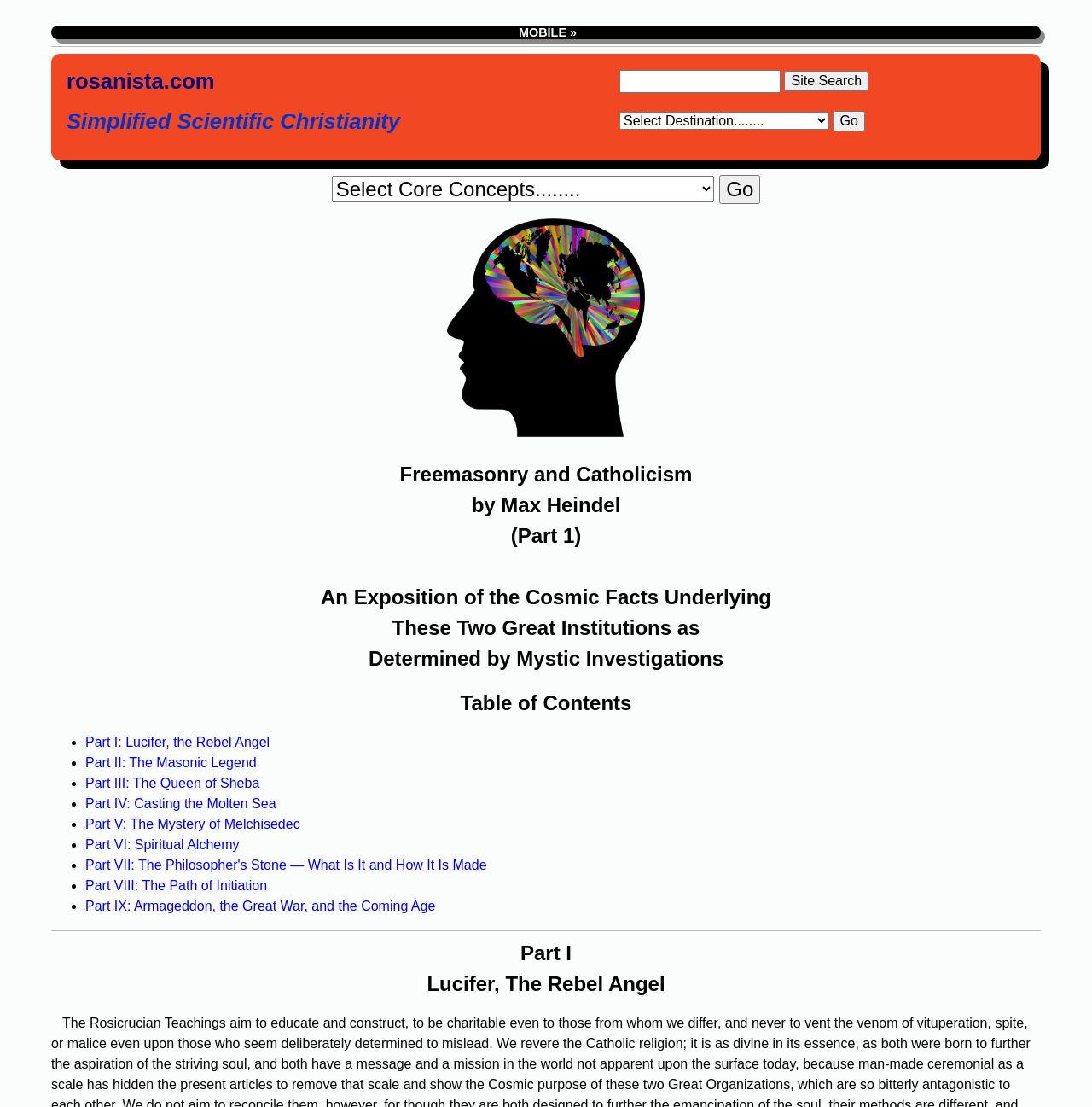Identify the bounding box coordinates for the element that needs to be clicked to fulfill this instruction: "Click the mobile link". Provide the coordinates in the format of four float numbers between 0 and 1: [left, top, right, bottom].

[0.472, 0.023, 0.528, 0.035]